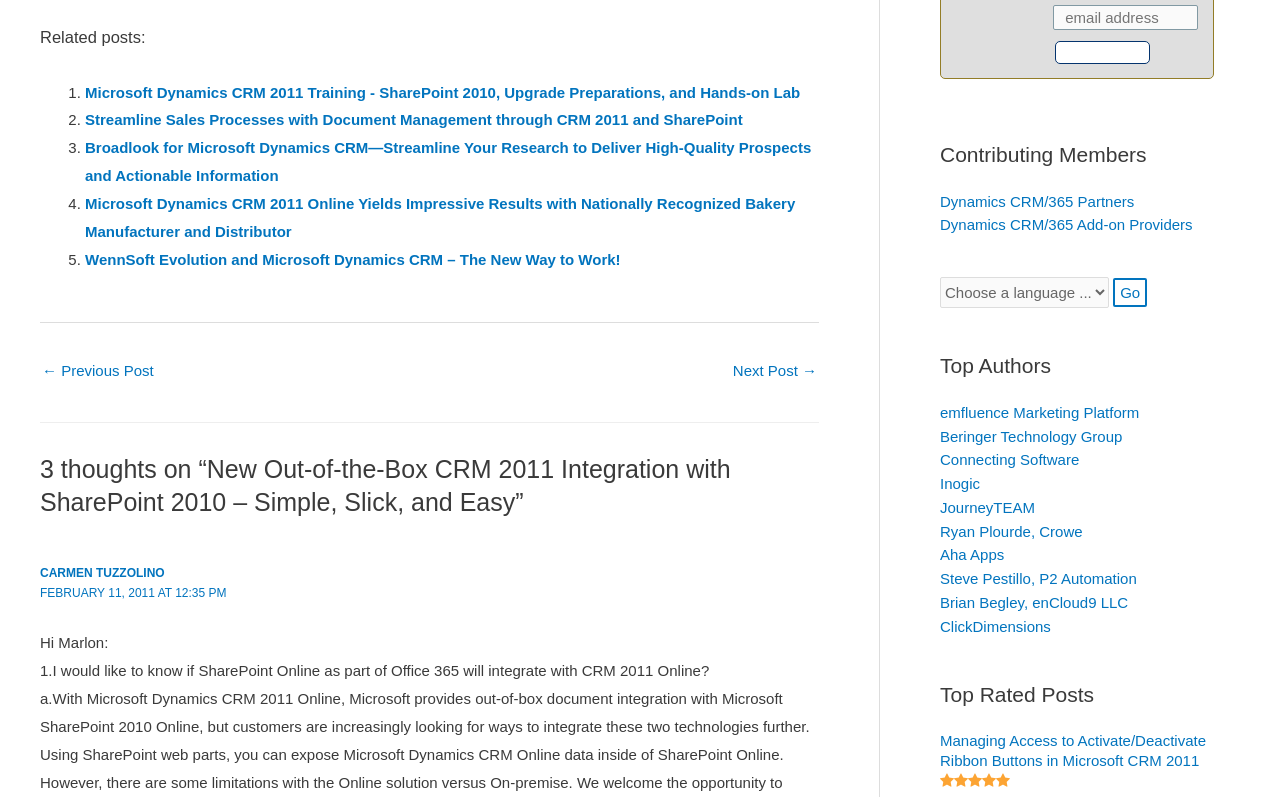Specify the bounding box coordinates of the element's region that should be clicked to achieve the following instruction: "Click on the 'WennSoft Evolution and Microsoft Dynamics CRM – The New Way to Work!' link". The bounding box coordinates consist of four float numbers between 0 and 1, in the format [left, top, right, bottom].

[0.066, 0.315, 0.485, 0.336]